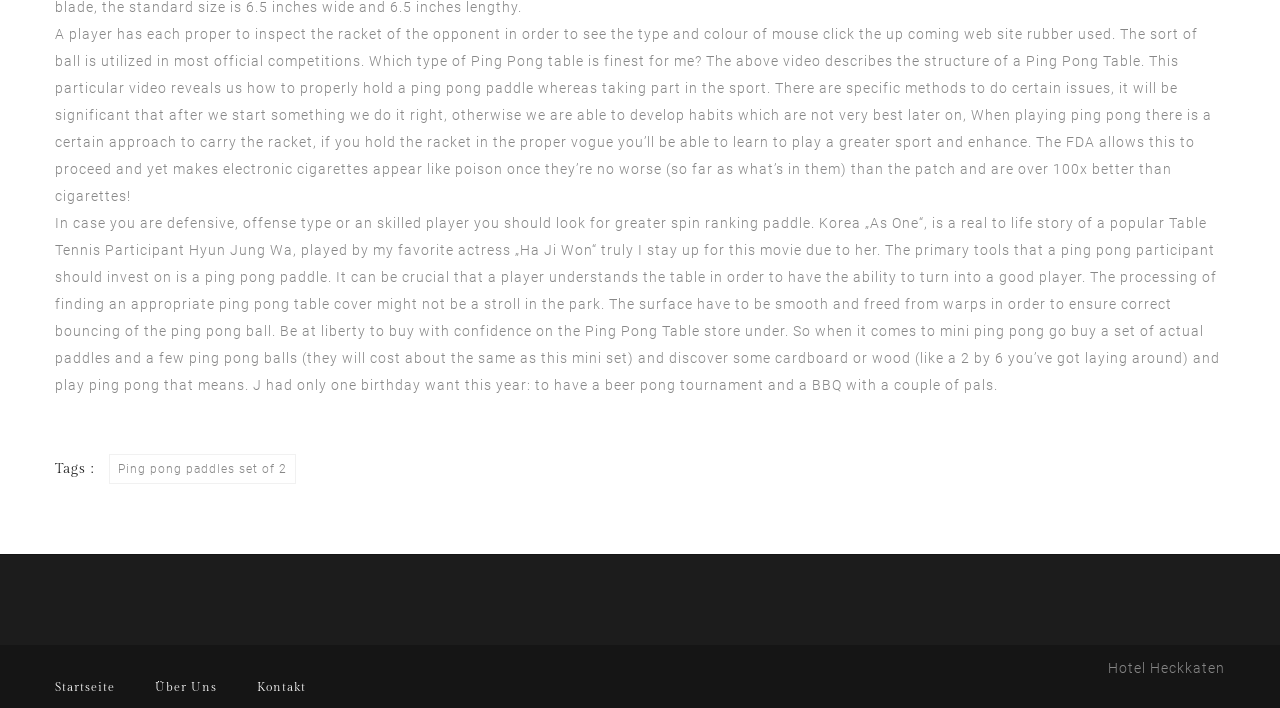Locate the bounding box coordinates for the element described below: "title="Instagram"". The coordinates must be four float values between 0 and 1, formatted as [left, top, right, bottom].

None